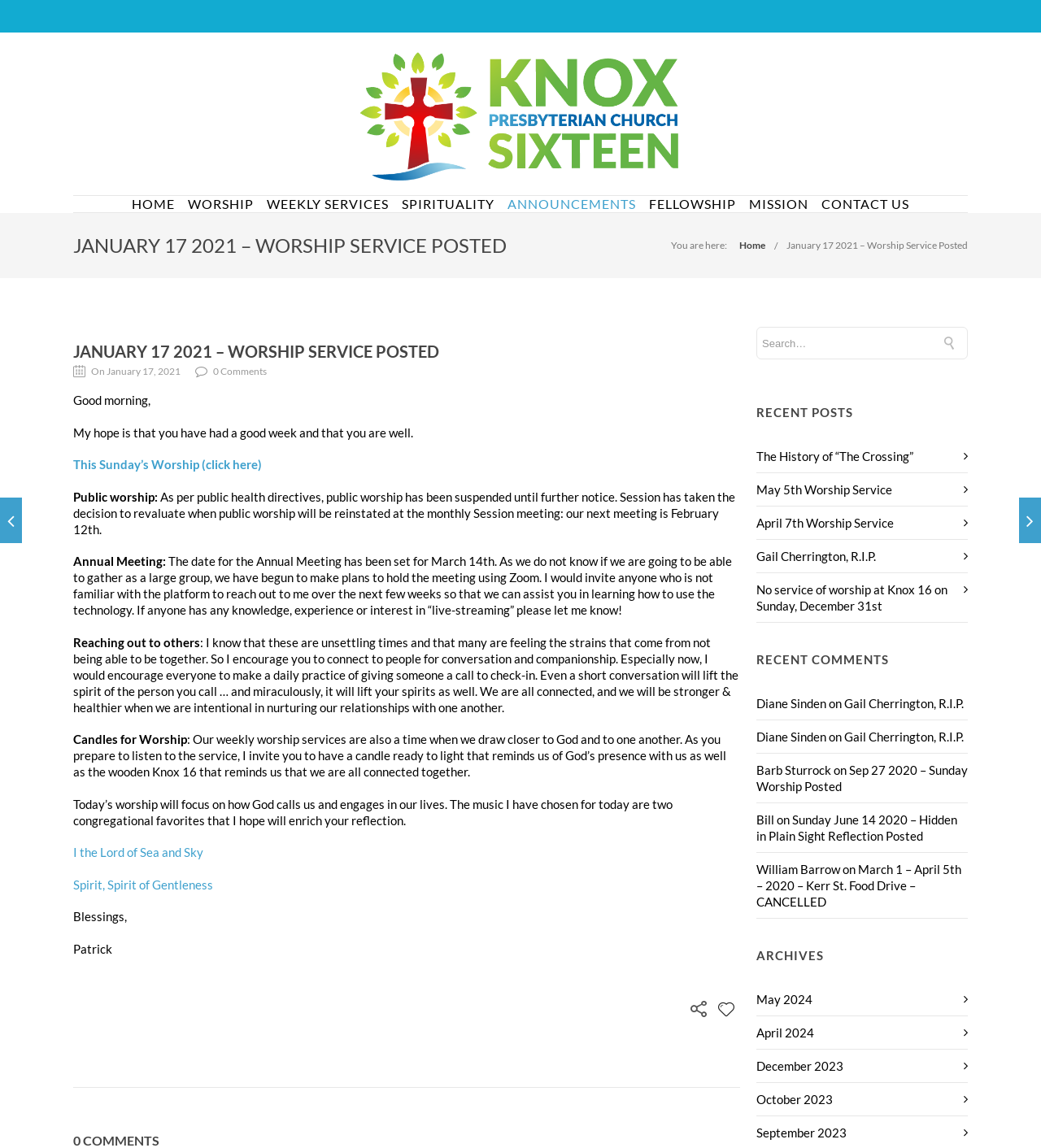Find the bounding box coordinates corresponding to the UI element with the description: "Announcements". The coordinates should be formatted as [left, top, right, bottom], with values as floats between 0 and 1.

[0.488, 0.171, 0.611, 0.185]